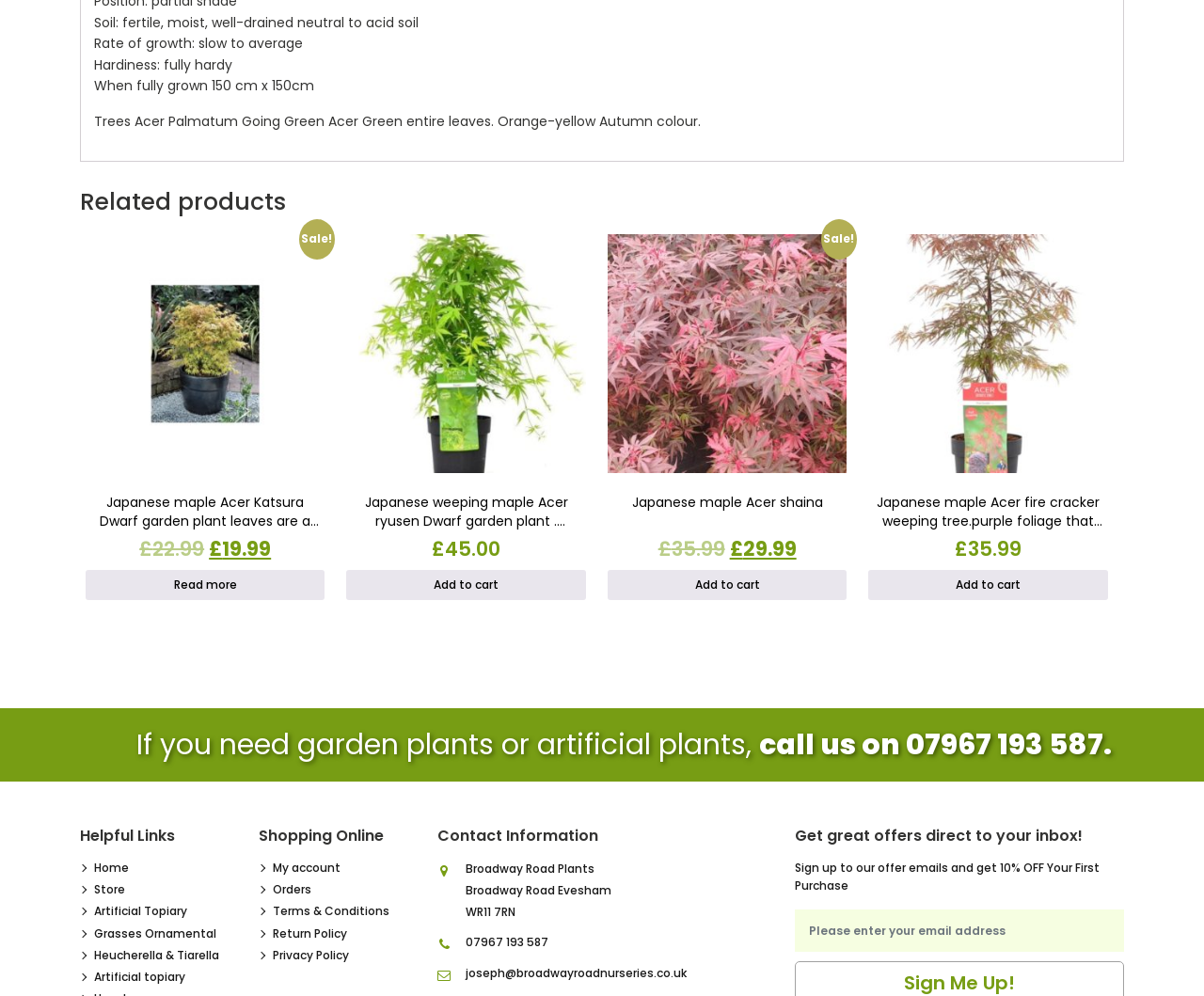Determine the bounding box for the described UI element: "Grasses Ornamental".

[0.066, 0.929, 0.18, 0.945]